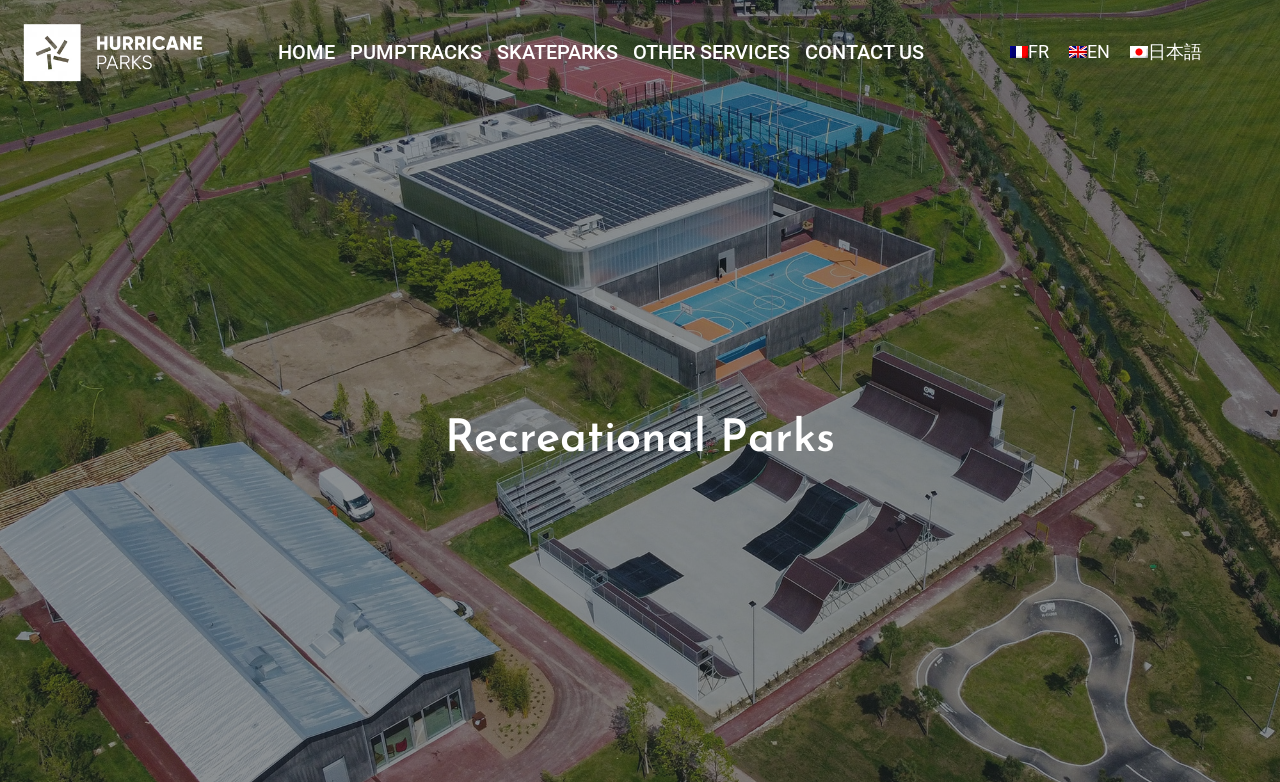How many language options are available?
Please utilize the information in the image to give a detailed response to the question.

I looked at the links at the top right corner of the page and found three language options: 'FR', 'EN', and '日本語'.